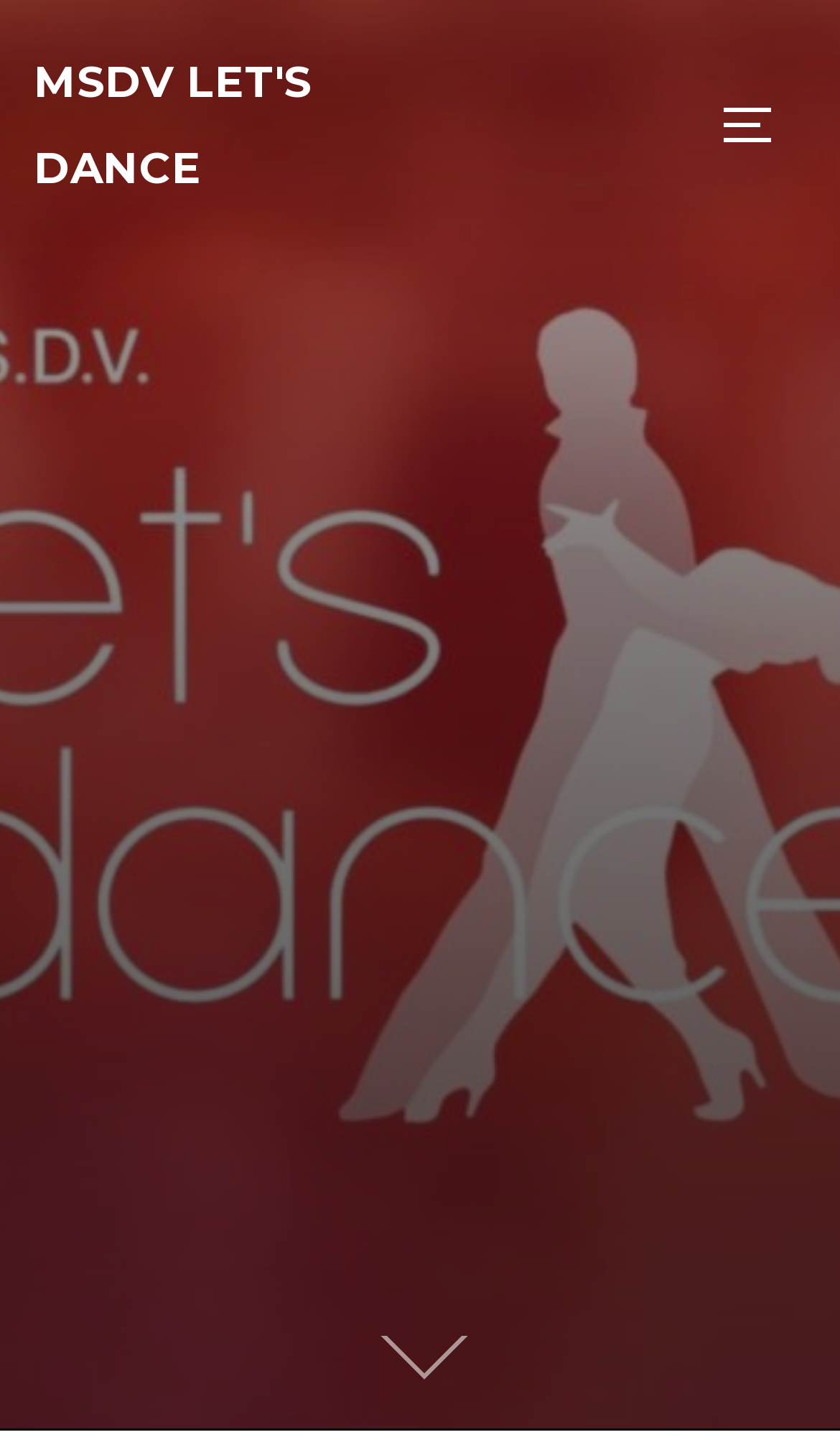Given the element description, predict the bounding box coordinates in the format (top-left x, top-left y, bottom-right x, bottom-right y), using floating point numbers between 0 and 1: Toggle sidebar & navigation

[0.857, 0.053, 0.96, 0.119]